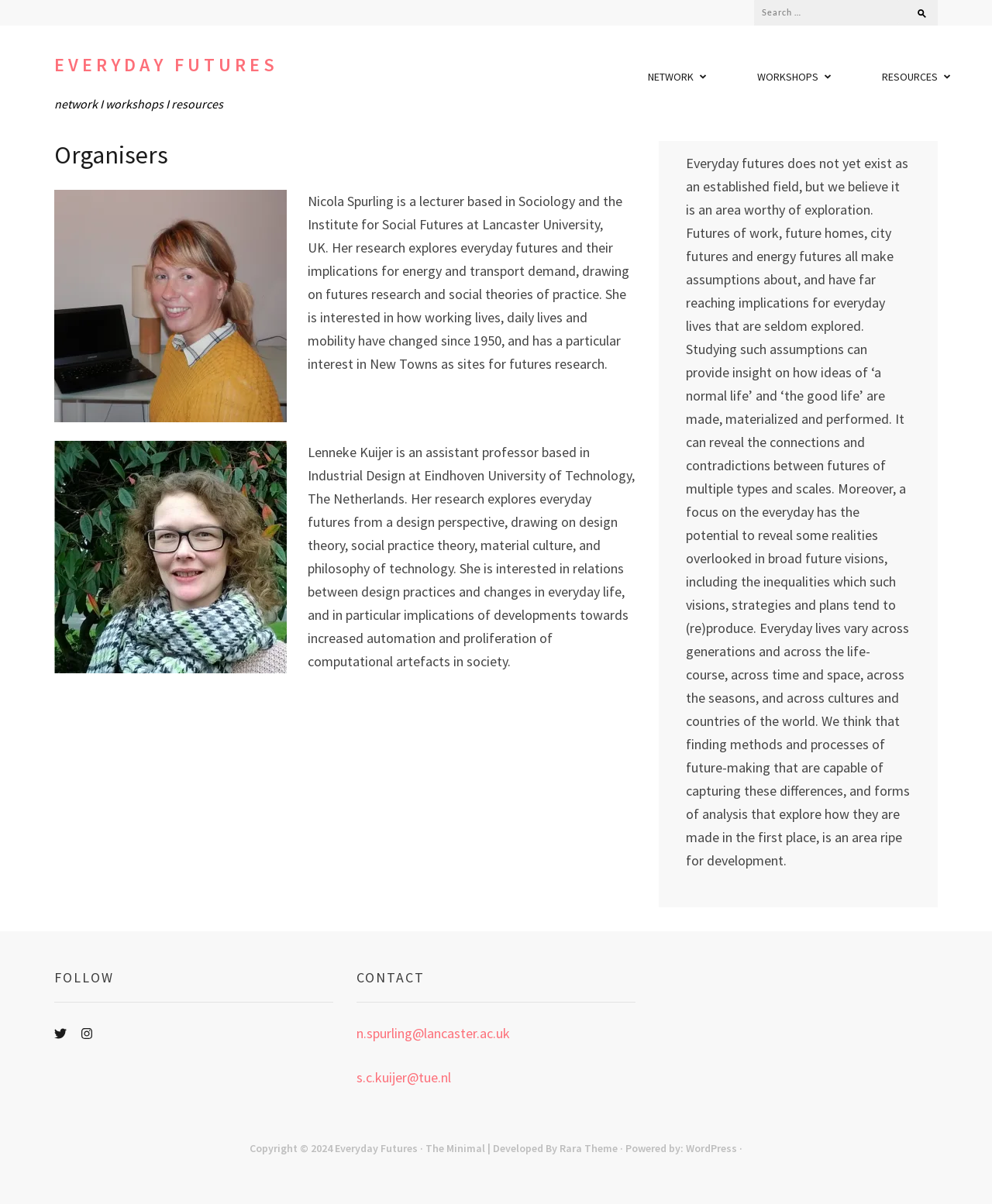Locate the bounding box coordinates of the UI element described by: "SCHEDULE AN APPOINTMENT ONLINE". Provide the coordinates as four float numbers between 0 and 1, formatted as [left, top, right, bottom].

None